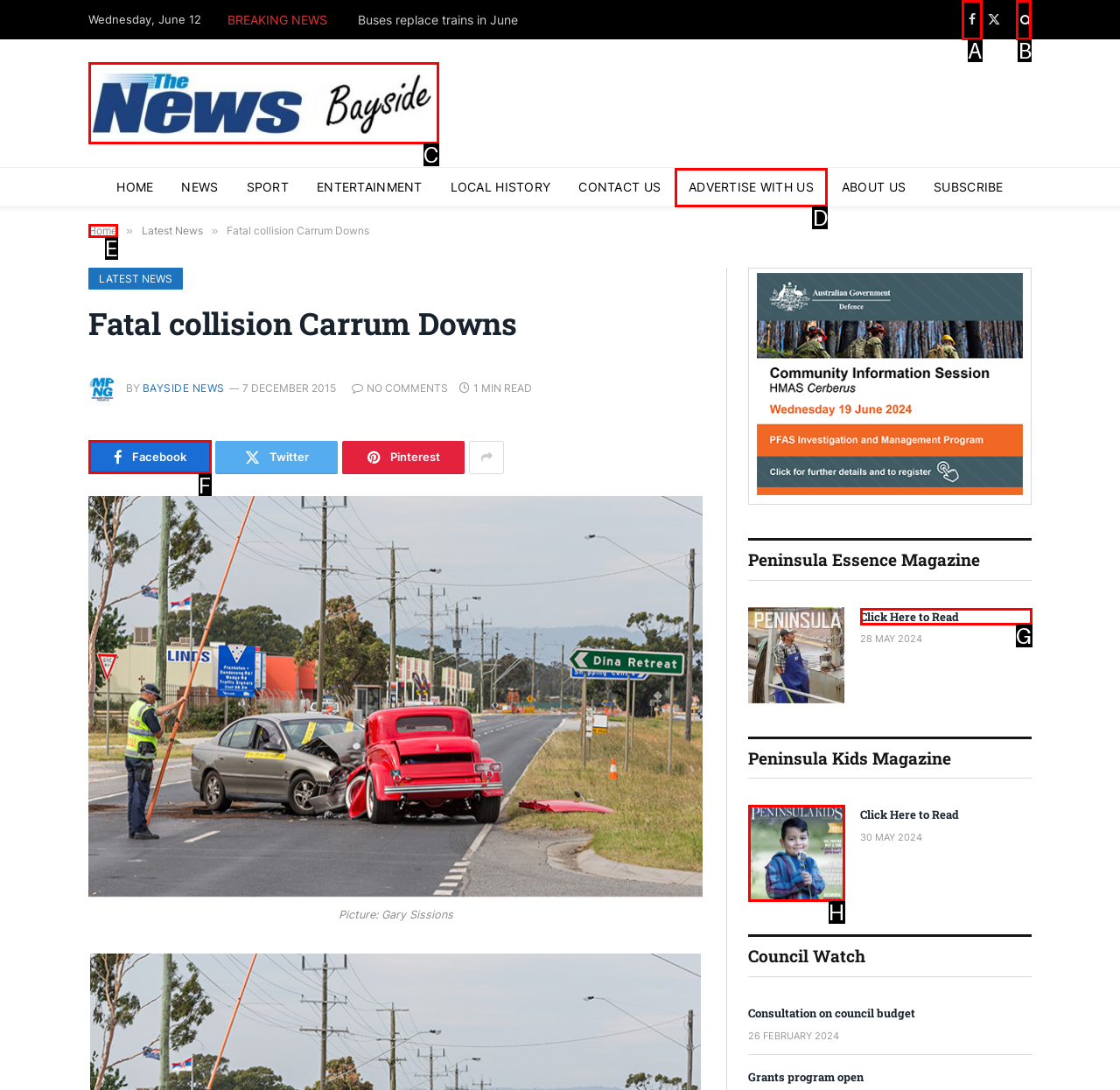Choose the UI element that best aligns with the description: parent_node: Facebook title="Search"
Respond with the letter of the chosen option directly.

B